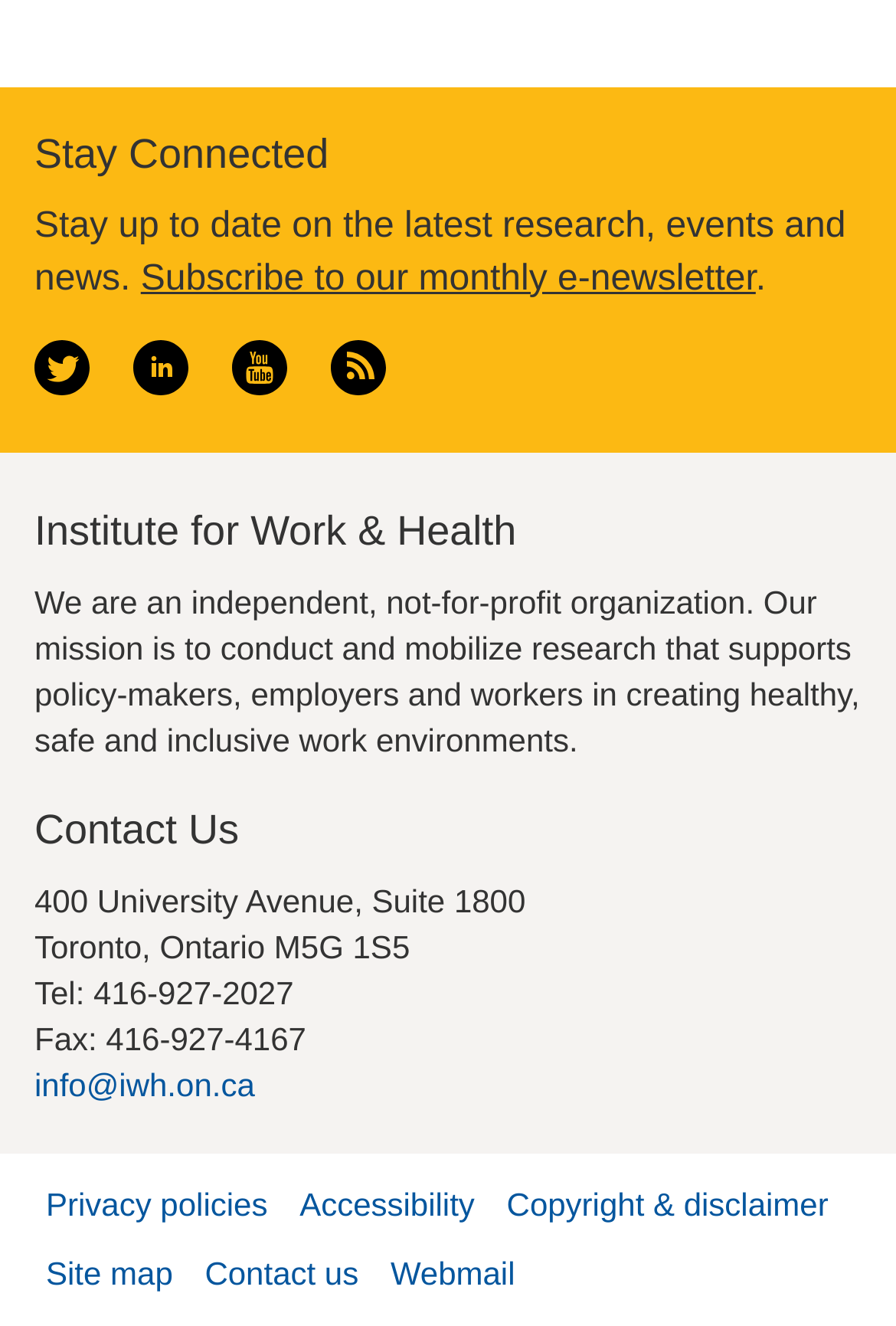Provide a short answer using a single word or phrase for the following question: 
What is the address of the Institute for Work & Health?

400 University Avenue